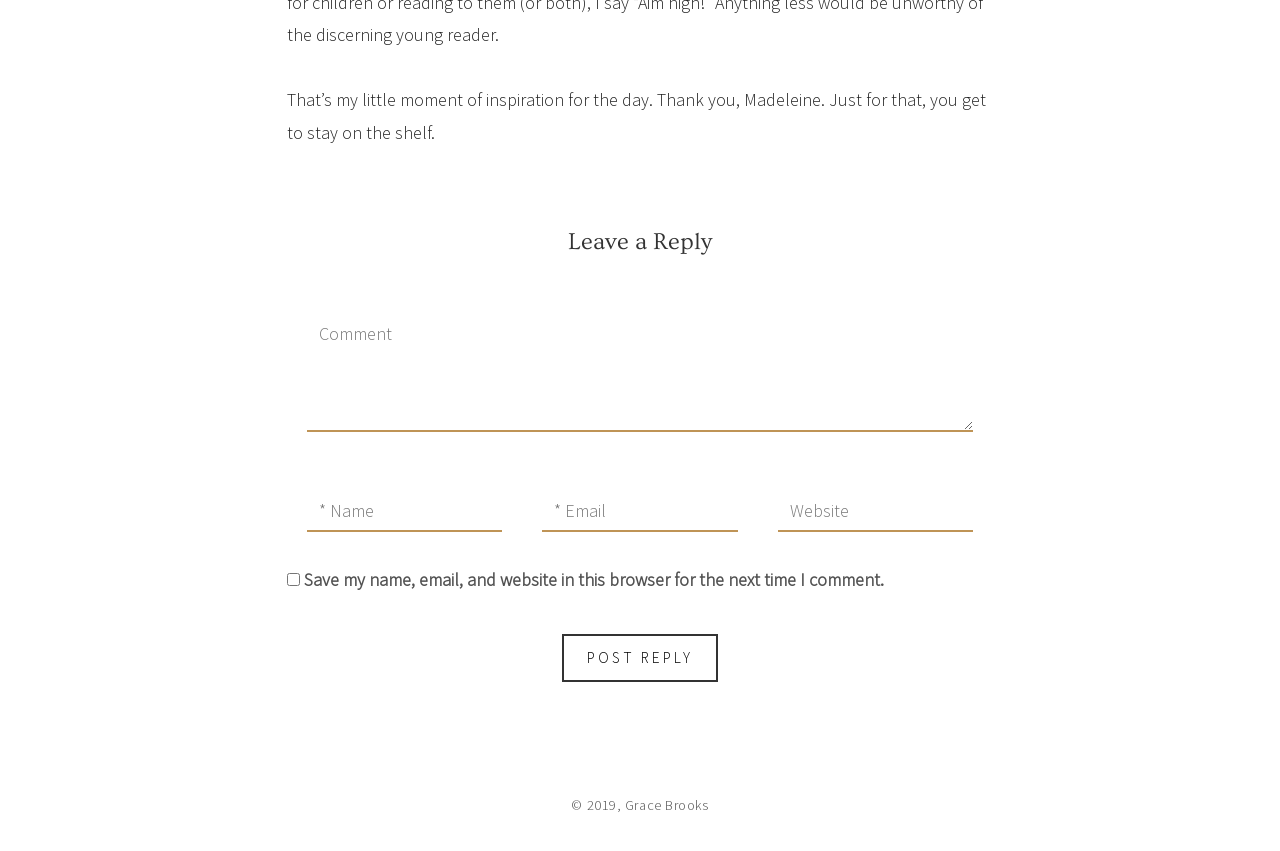Determine the bounding box of the UI component based on this description: "name="url" placeholder="Website"". The bounding box coordinates should be four float values between 0 and 1, i.e., [left, top, right, bottom].

[0.608, 0.578, 0.76, 0.625]